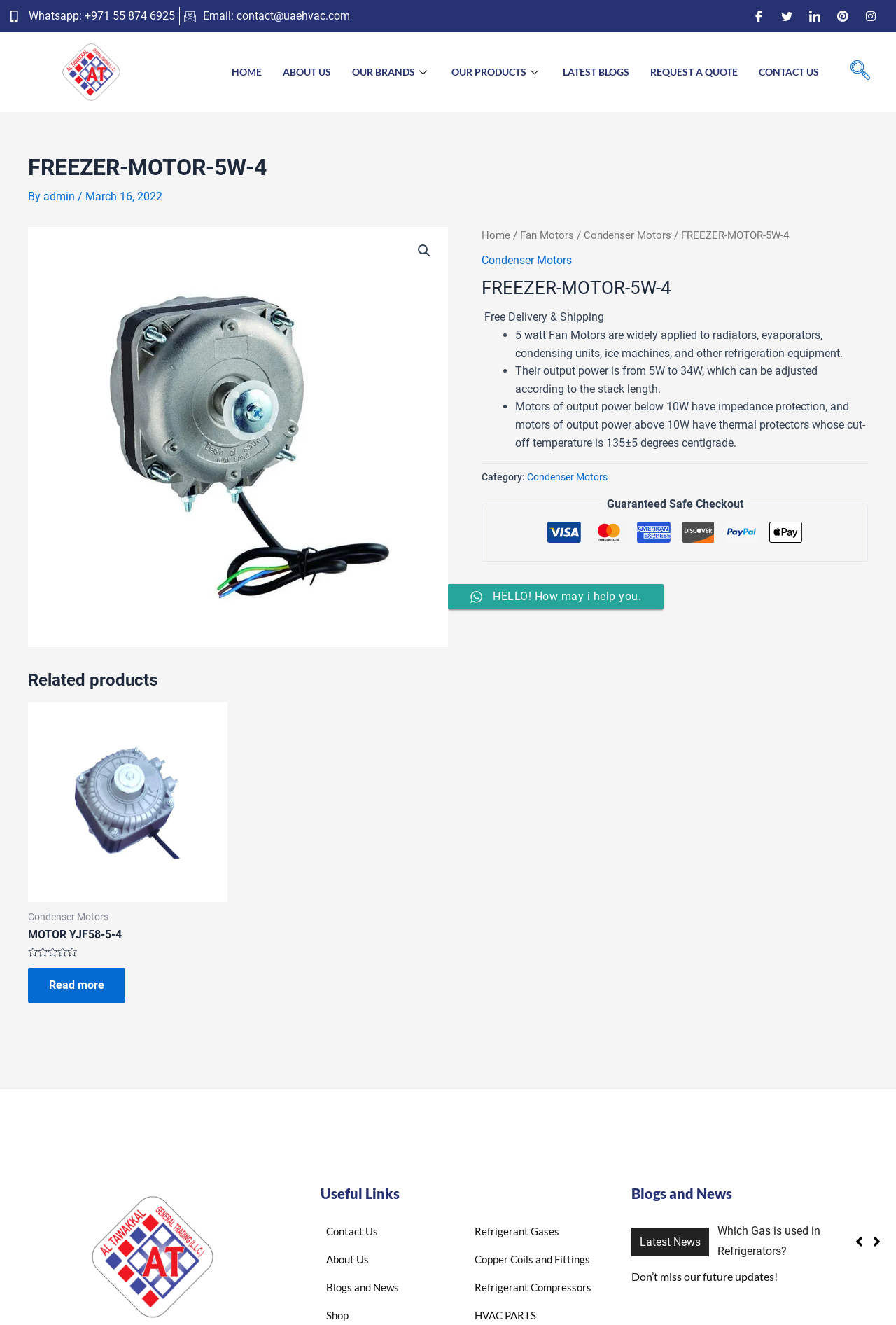Respond to the question with just a single word or phrase: 
What is the temperature range of the thermal protectors in the motors?

135±5 degrees centigrade